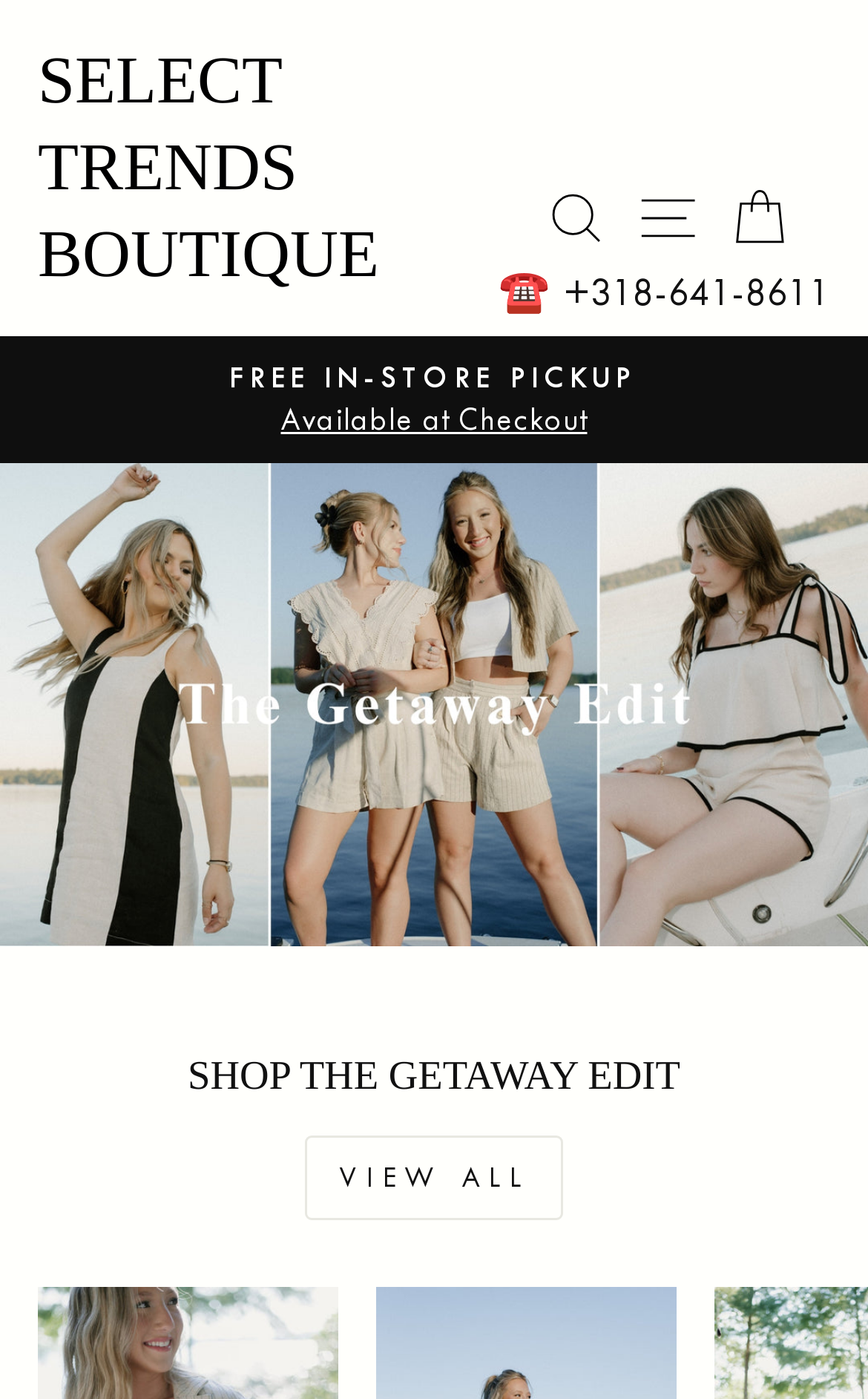What is the alternative payment method offered?
Answer the question with a detailed and thorough explanation.

I found the alternative payment method by looking at the generic element with the text 'SHOP NOW PAY LATER with Afterpay' which is located at the top of the webpage.